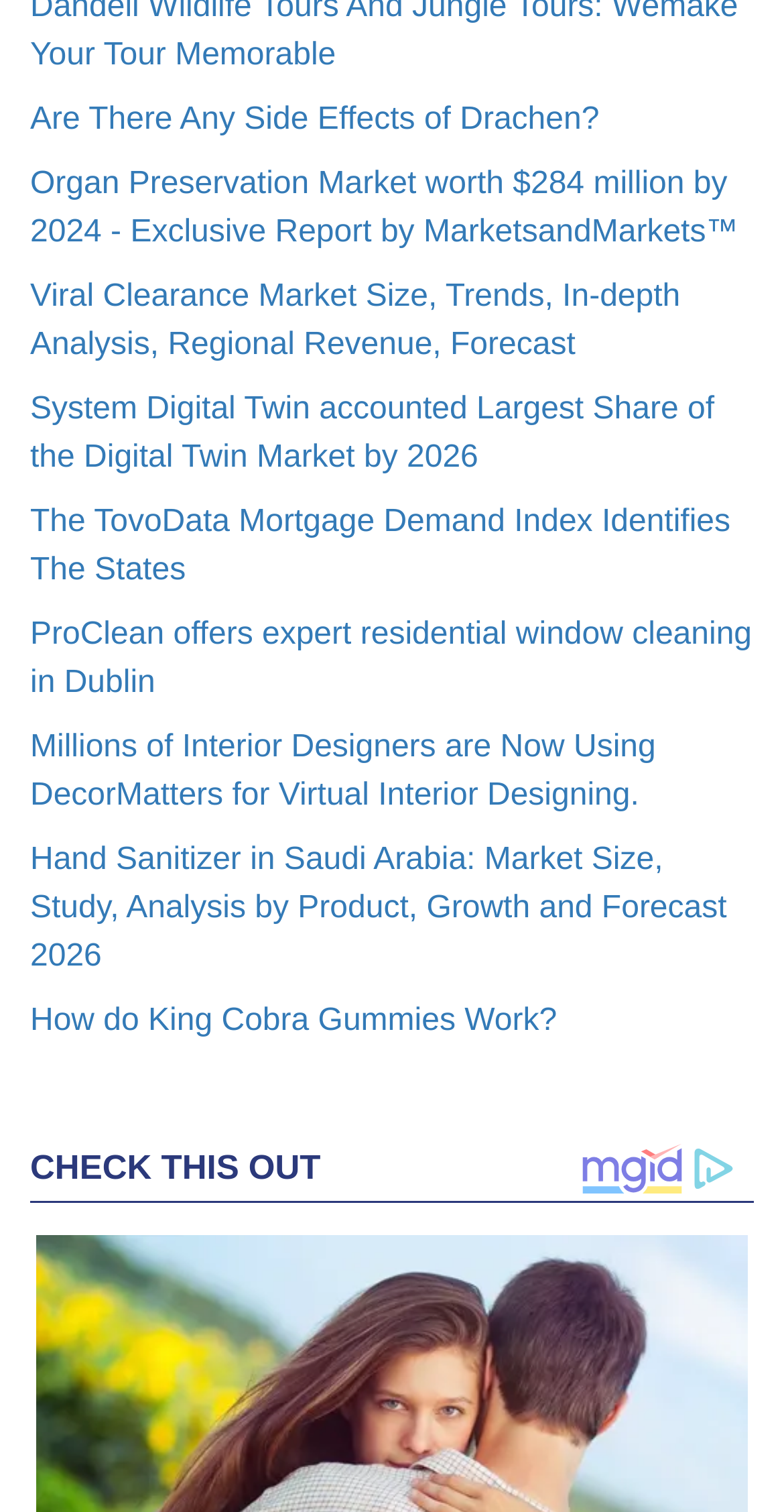Provide a single word or phrase to answer the given question: 
What is the text above the logo?

CHECK THIS OUT